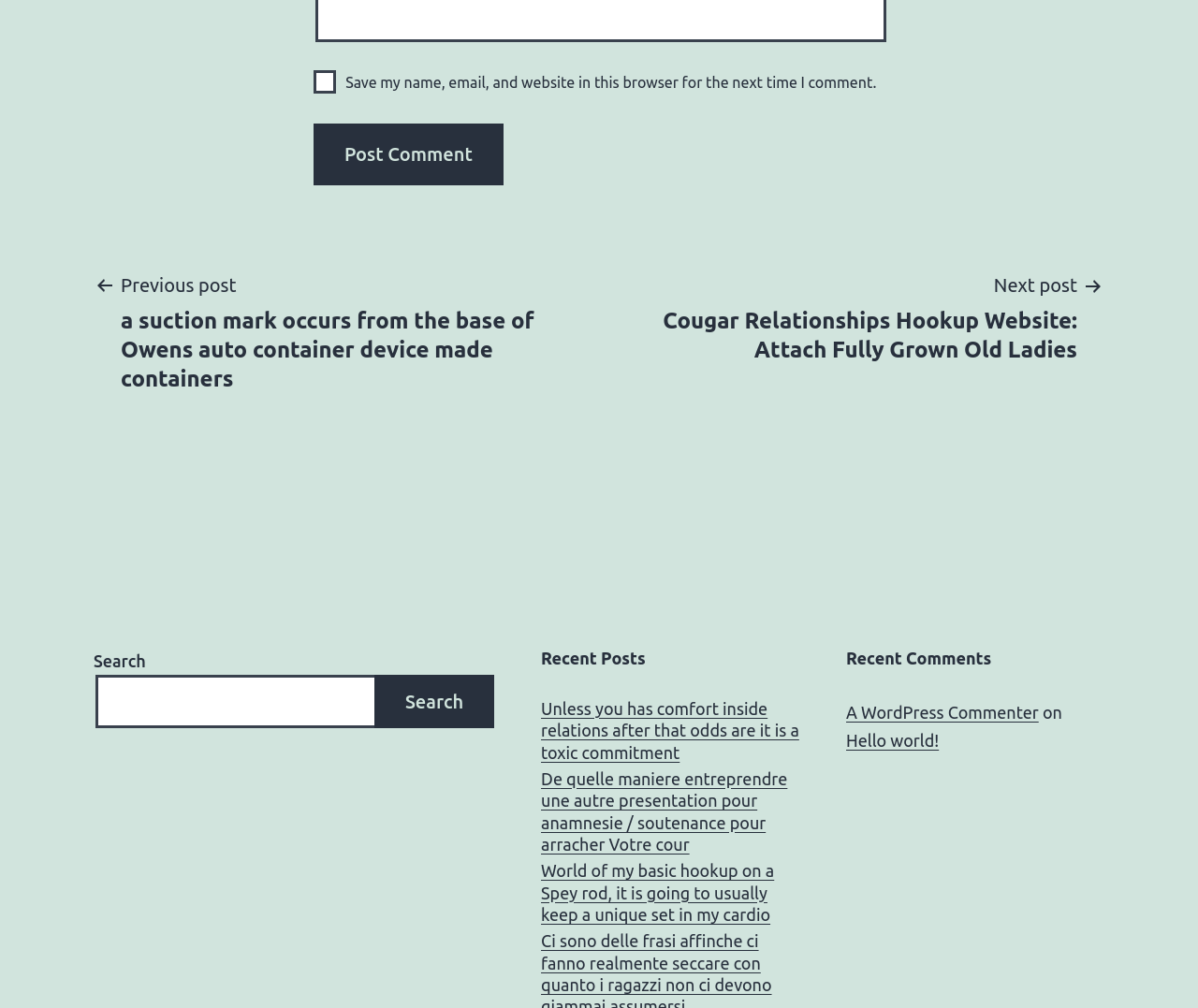Is there a search function on the page? Examine the screenshot and reply using just one word or a brief phrase.

Yes